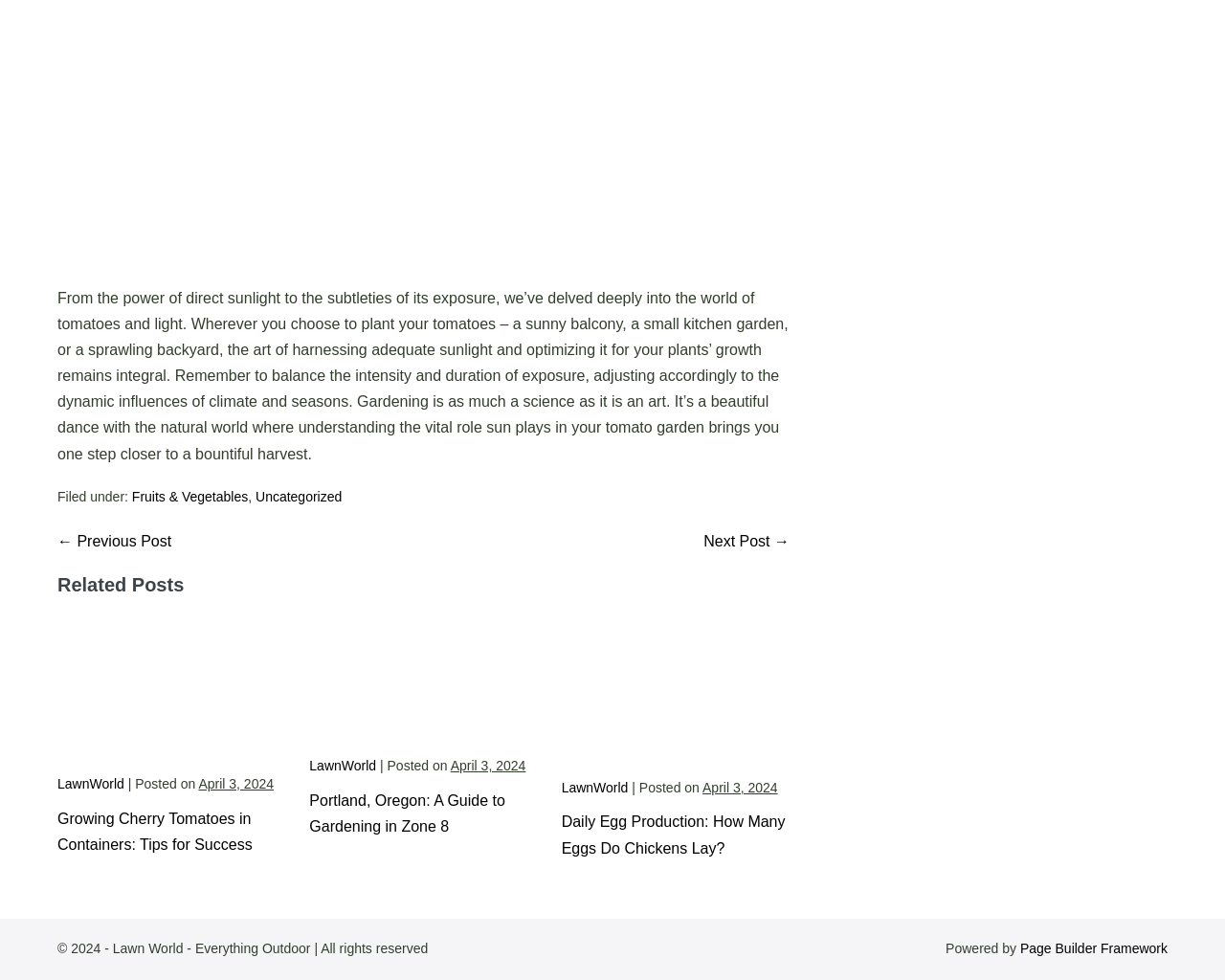Locate the bounding box coordinates of the clickable region to complete the following instruction: "Visit the 'Page Builder Framework'."

[0.833, 0.96, 0.953, 0.975]